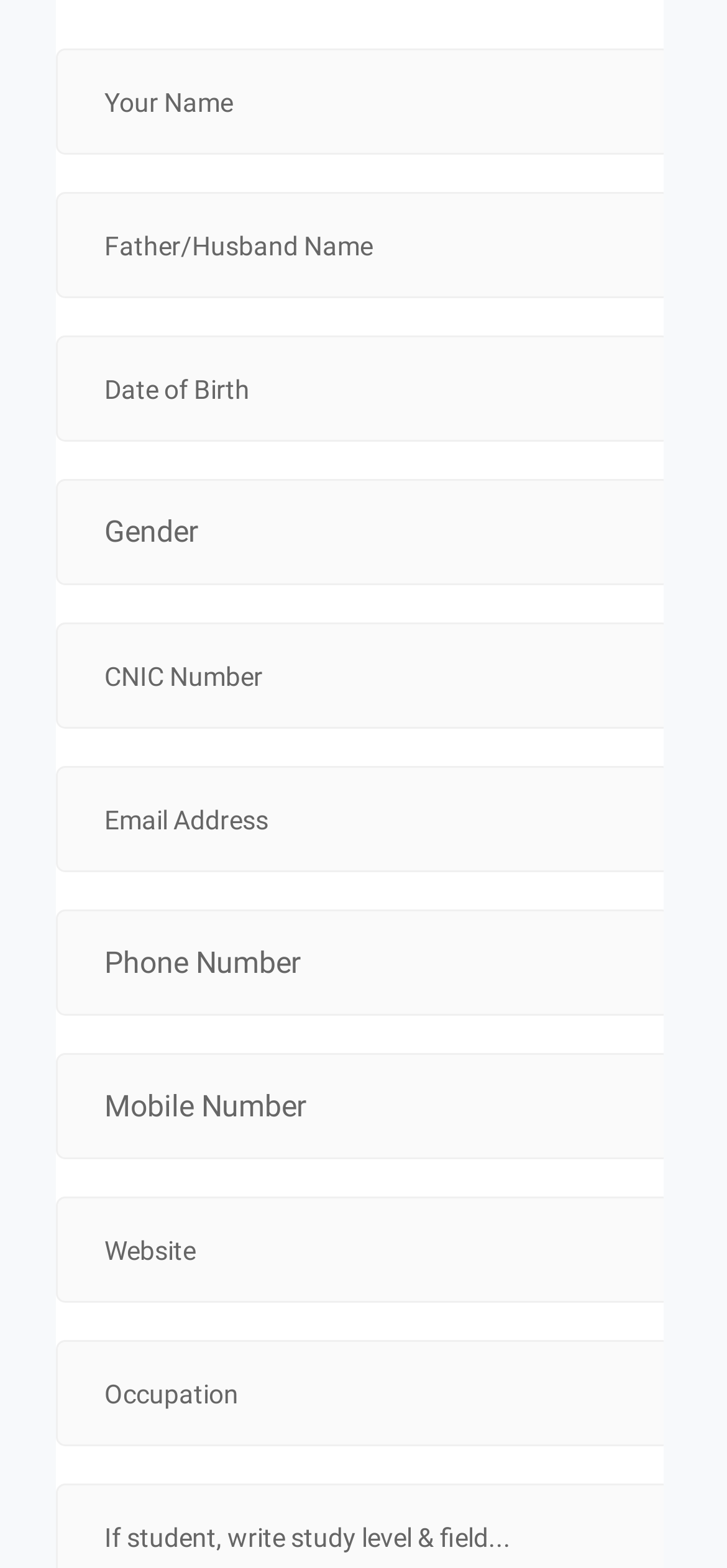What is the purpose of the spinbutton?
Use the image to give a comprehensive and detailed response to the question.

The spinbutton is used to enter the CNIC Number because it is labeled as 'CNIC Number' and has a value range from 0 to 0, indicating that it is used to input a numerical value.